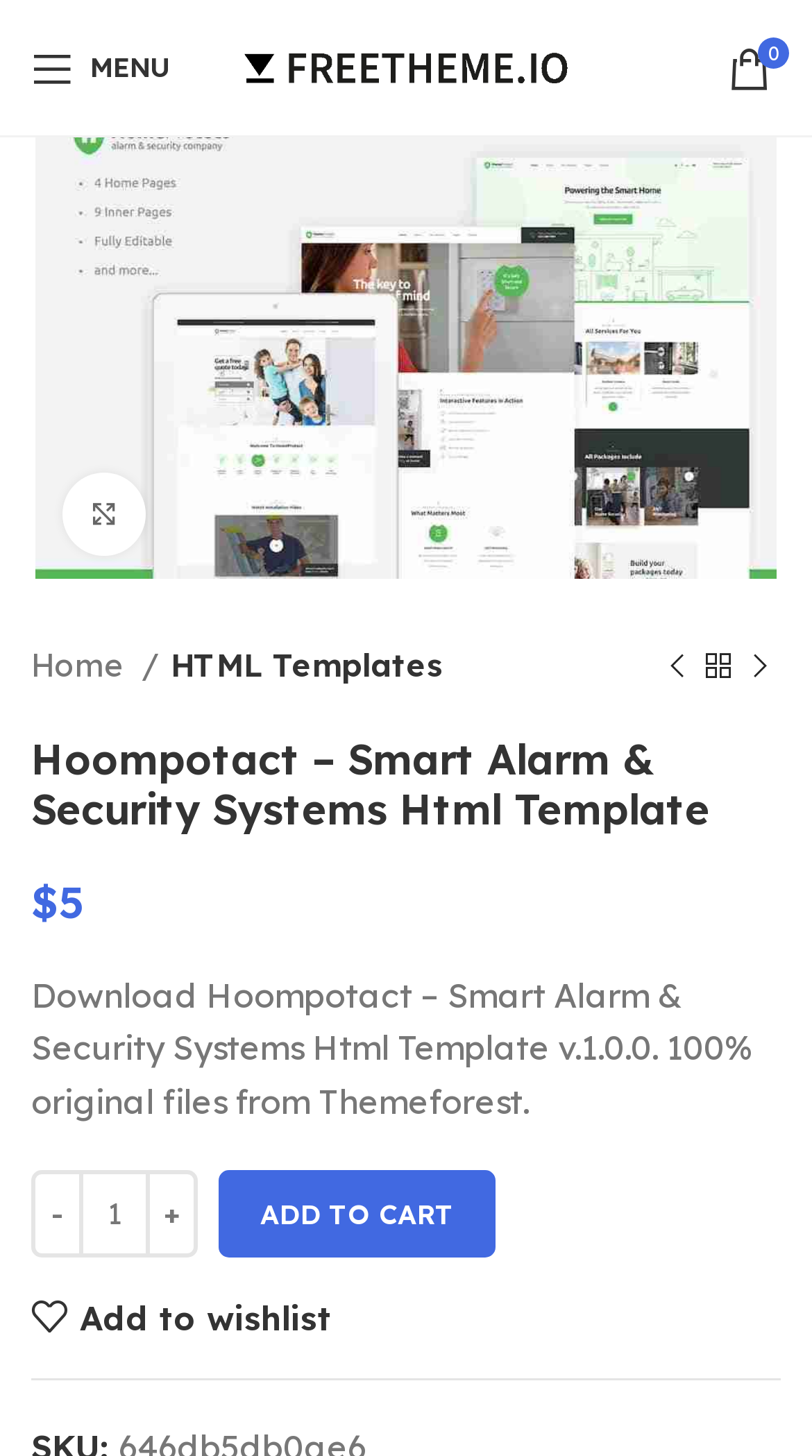Identify the coordinates of the bounding box for the element that must be clicked to accomplish the instruction: "Add to wishlist".

[0.038, 0.893, 0.408, 0.918]